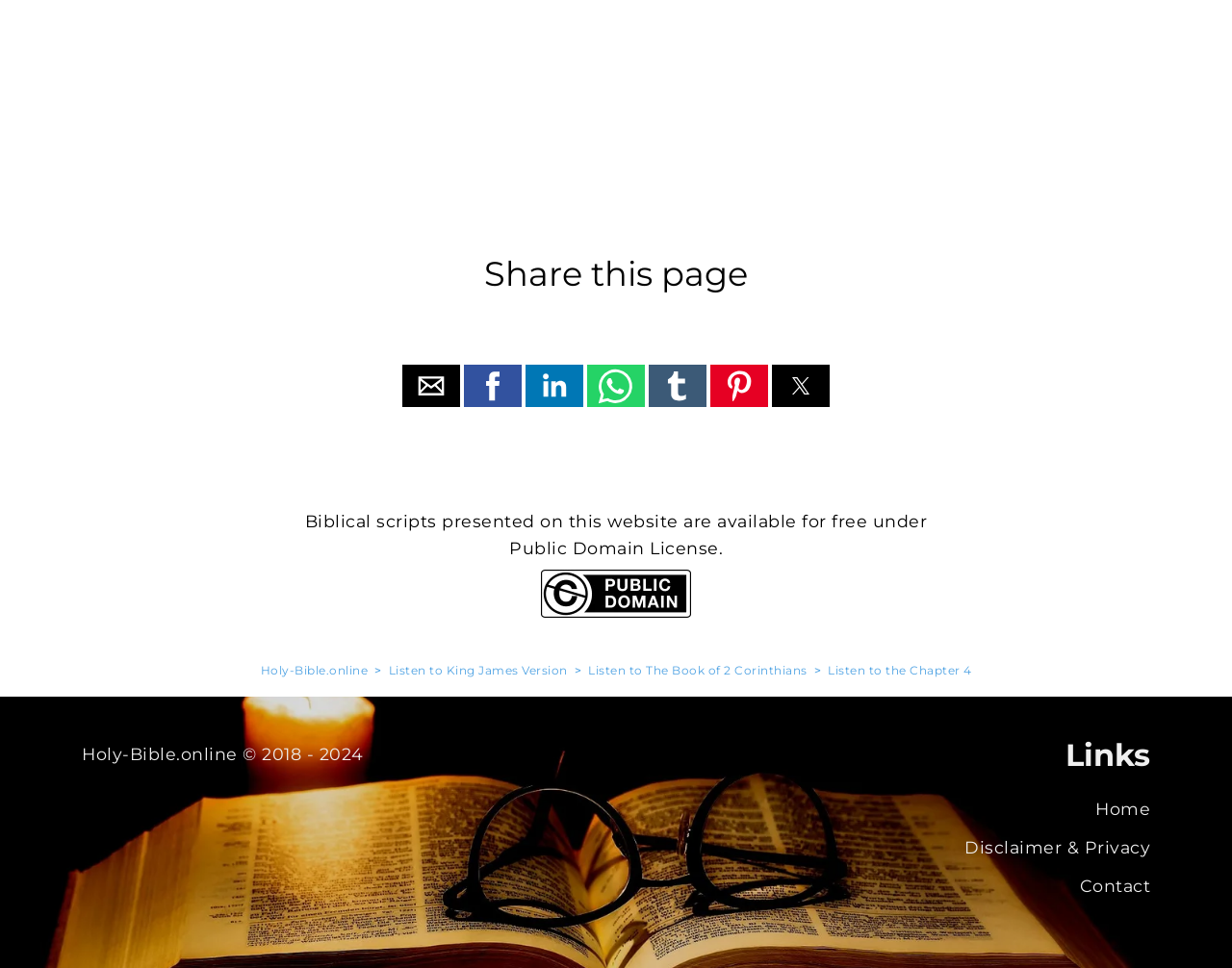What is the license of the biblical scripts?
Provide a short answer using one word or a brief phrase based on the image.

Public Domain License